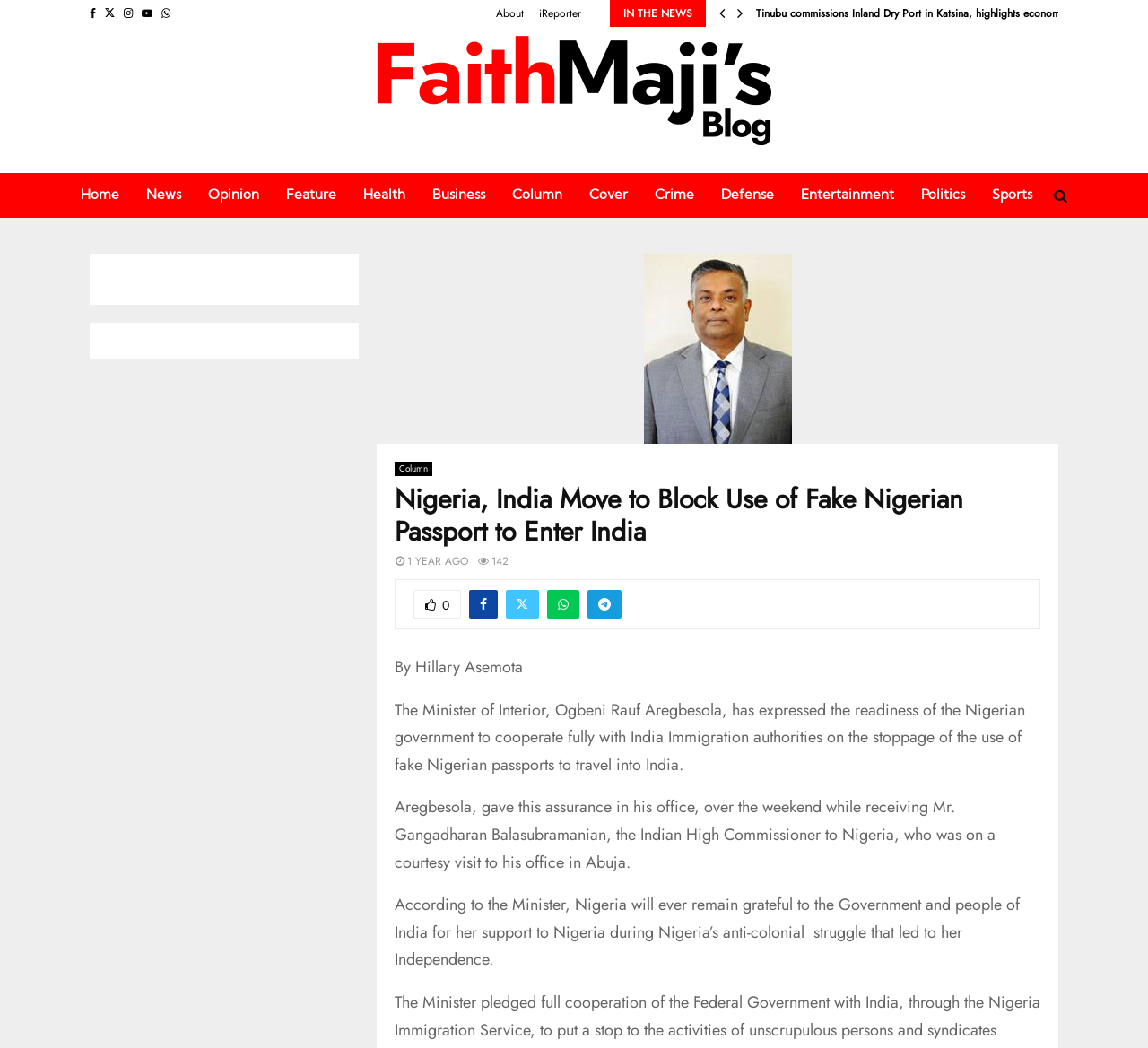Identify the bounding box of the HTML element described as: "parent_node: 0".

[0.441, 0.563, 0.47, 0.59]